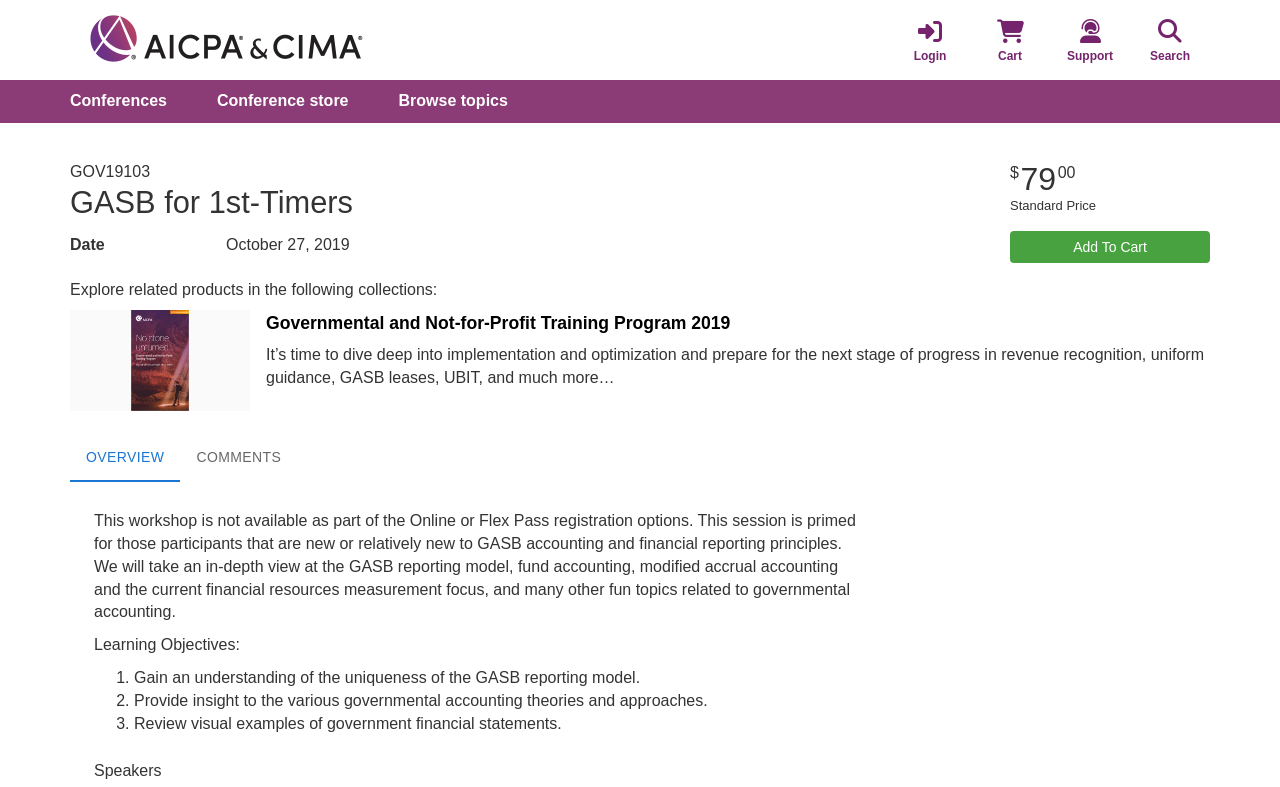Pinpoint the bounding box coordinates of the area that must be clicked to complete this instruction: "Click on Youtube link".

None